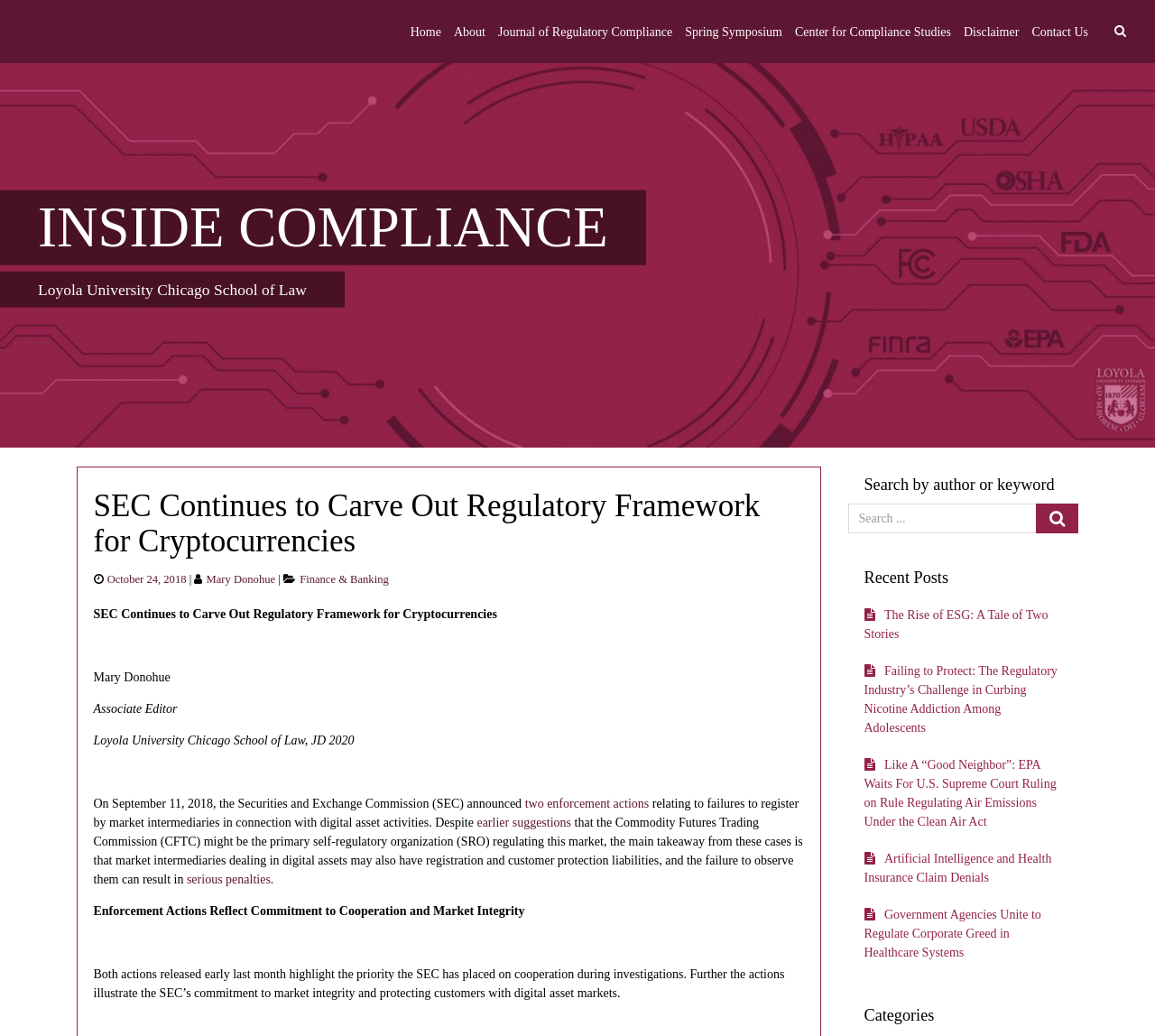Please identify the bounding box coordinates of the element's region that needs to be clicked to fulfill the following instruction: "Contact Us". The bounding box coordinates should consist of four float numbers between 0 and 1, i.e., [left, top, right, bottom].

[0.893, 0.016, 0.942, 0.045]